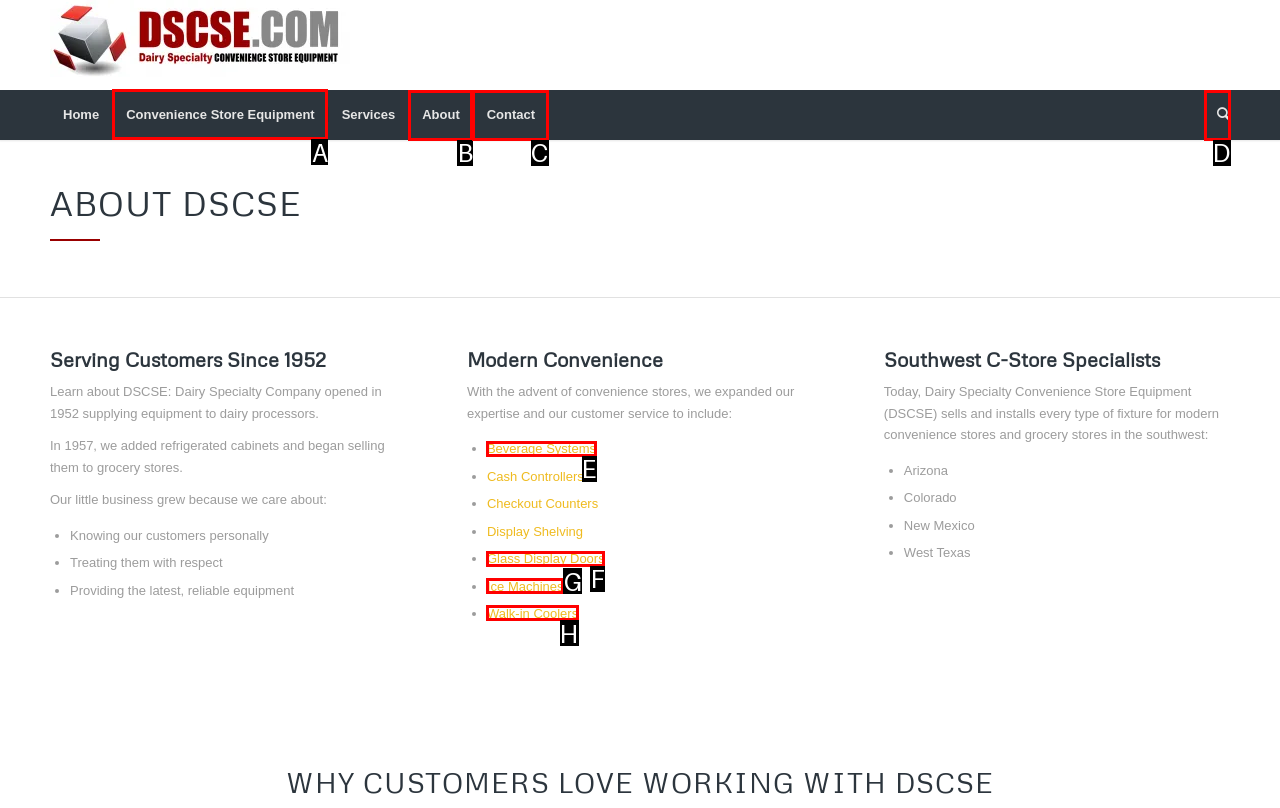Tell me which element should be clicked to achieve the following objective: Click on Facebook link
Reply with the letter of the correct option from the displayed choices.

None